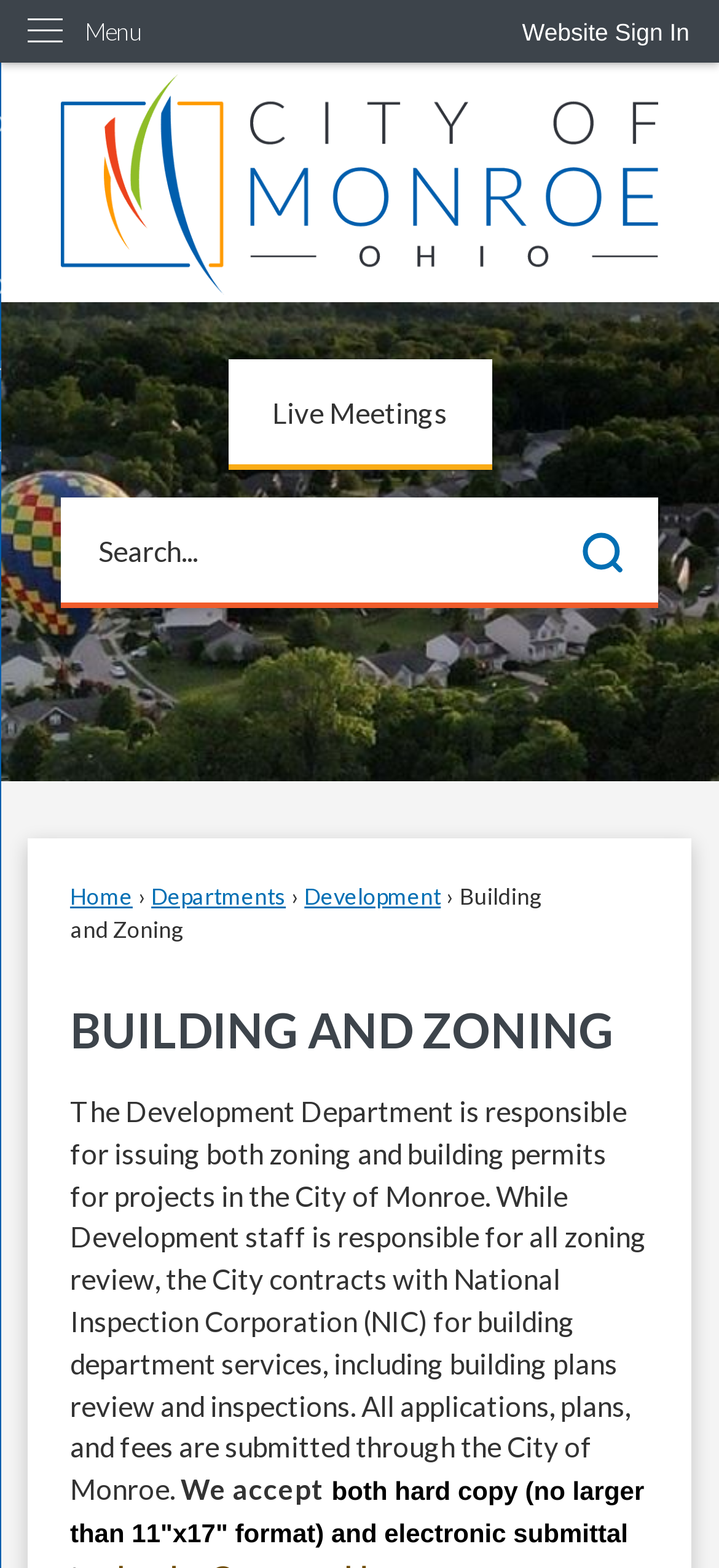Can you specify the bounding box coordinates of the area that needs to be clicked to fulfill the following instruction: "Click the Home link"?

[0.097, 0.562, 0.185, 0.58]